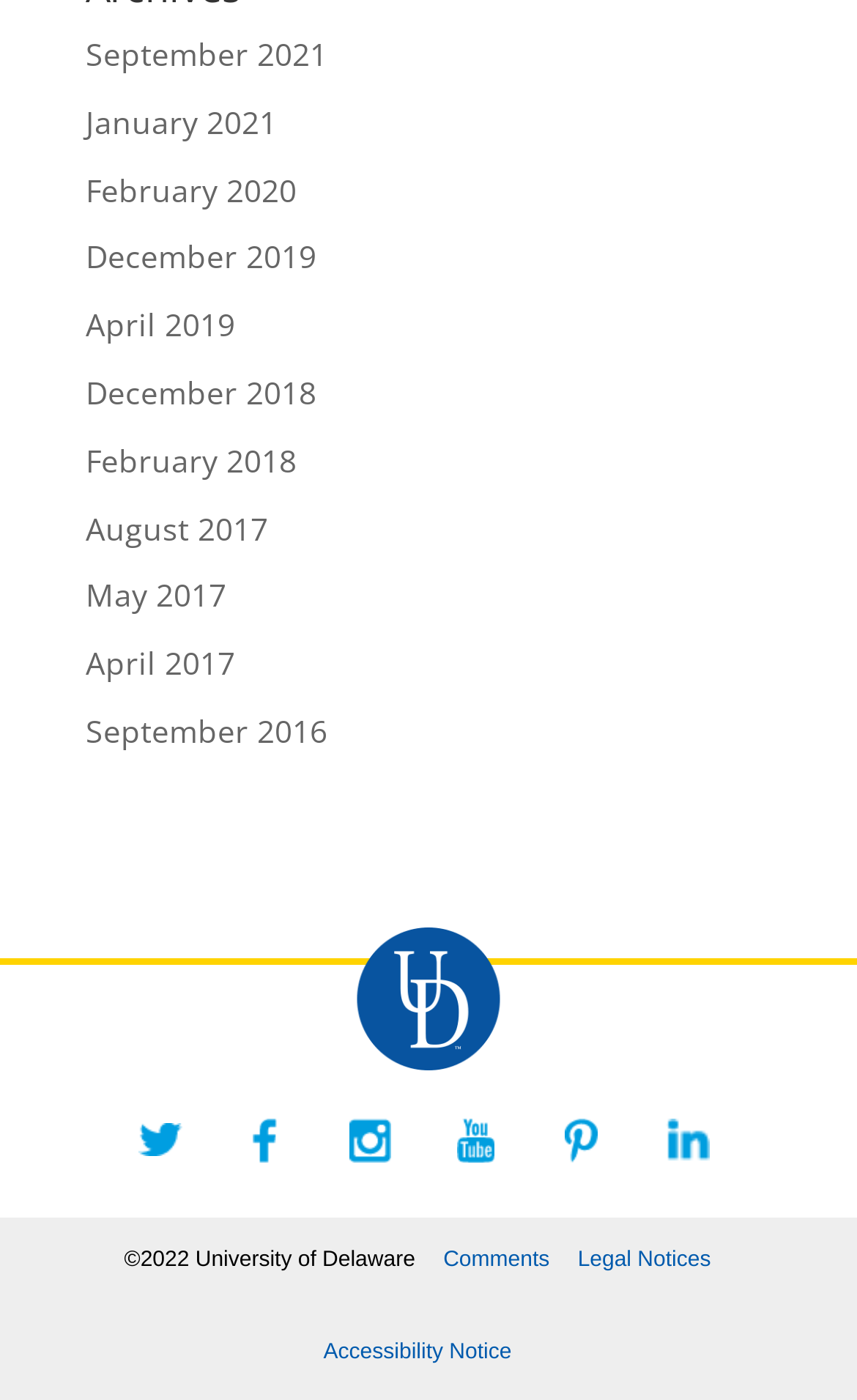Please provide the bounding box coordinates for the element that needs to be clicked to perform the instruction: "View February 2018". The coordinates must consist of four float numbers between 0 and 1, formatted as [left, top, right, bottom].

[0.1, 0.314, 0.346, 0.343]